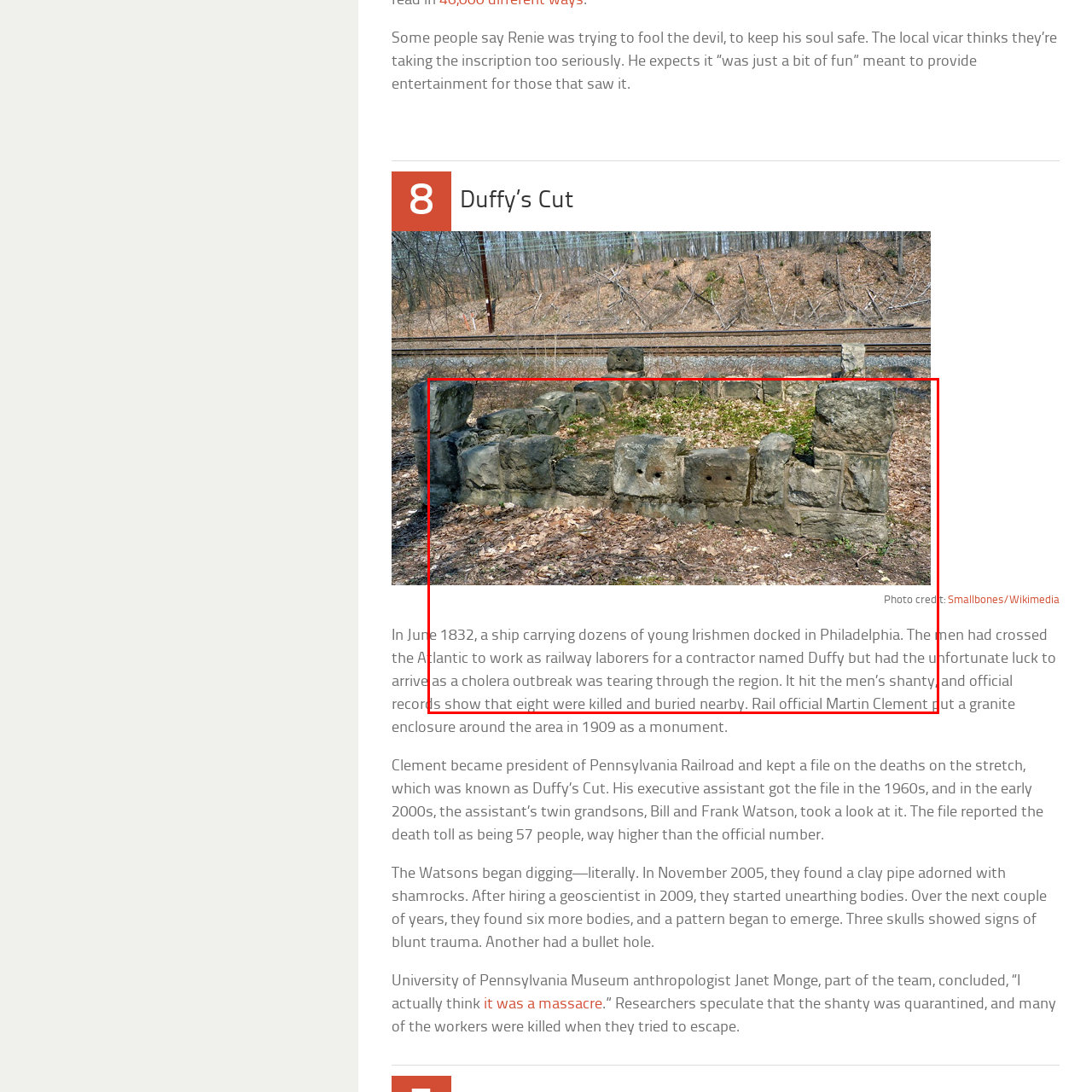In what year did the cholera outbreak occur?
Look closely at the image within the red bounding box and respond to the question with one word or a brief phrase.

1832